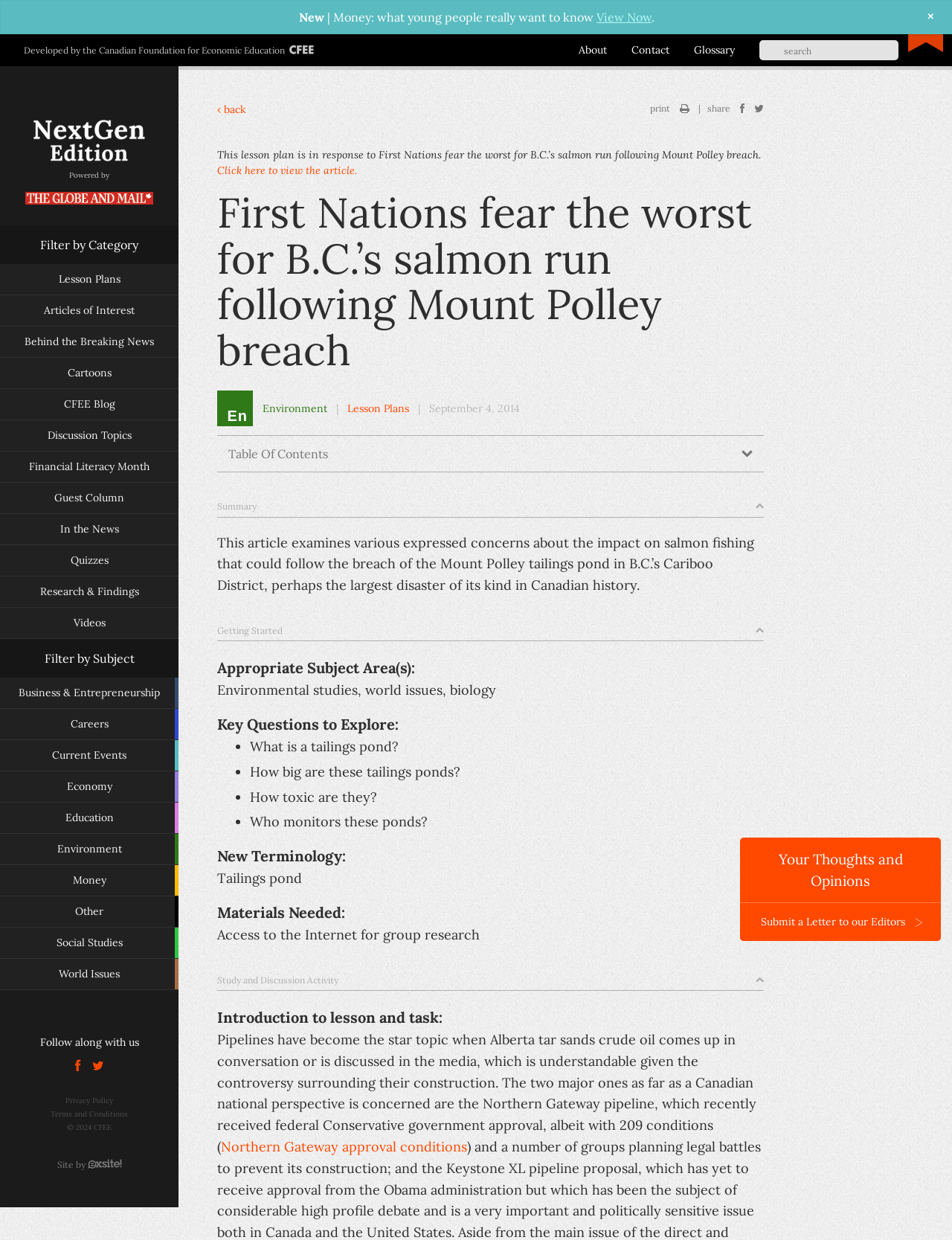Please determine the bounding box coordinates of the section I need to click to accomplish this instruction: "Click on the Environment link".

[0.276, 0.324, 0.347, 0.335]